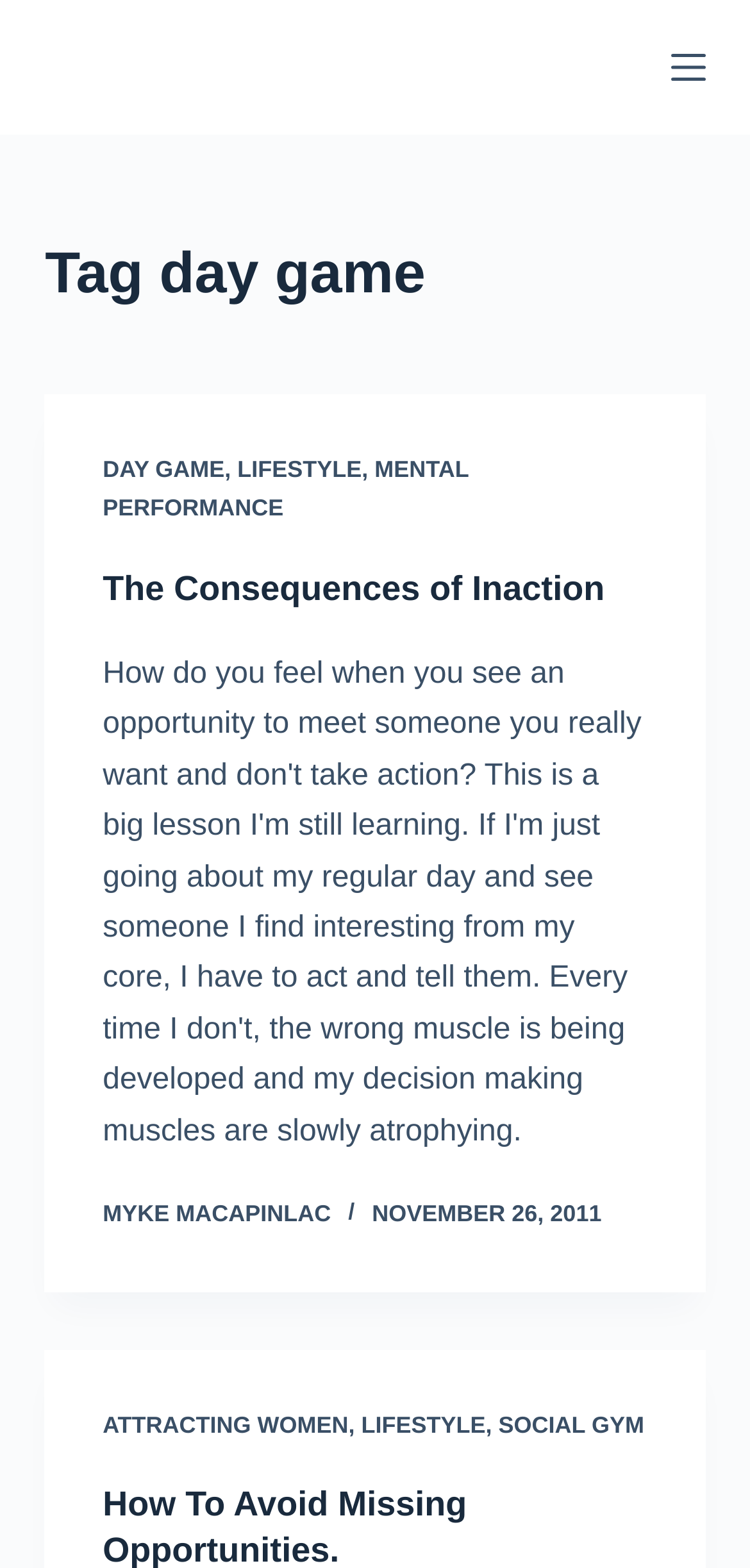Find the bounding box of the web element that fits this description: "Menu".

[0.894, 0.032, 0.94, 0.054]